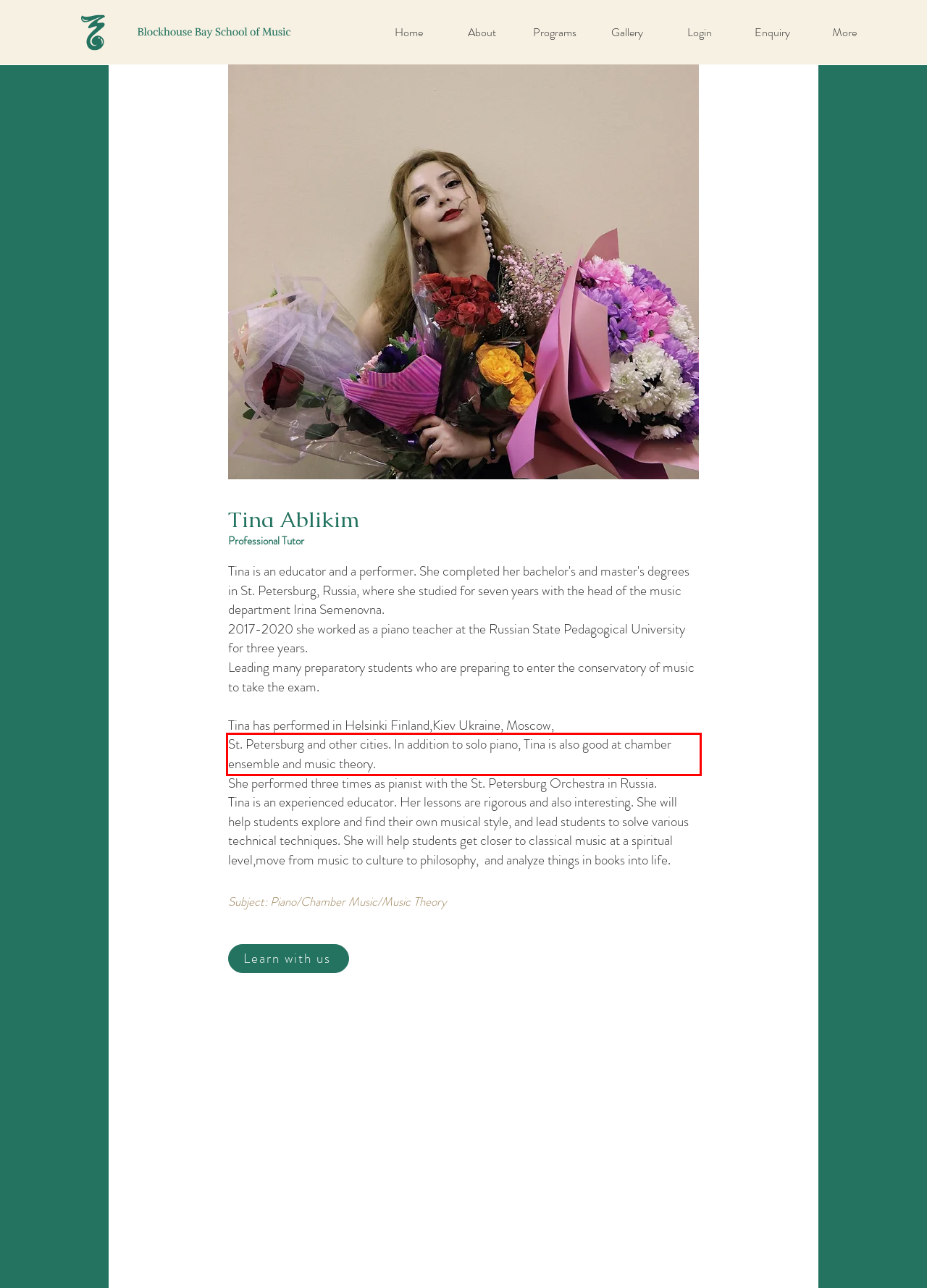Identify the red bounding box in the webpage screenshot and perform OCR to generate the text content enclosed.

St. Petersburg and other cities. In addition to solo piano, Tina is also good at chamber ensemble and music theory.